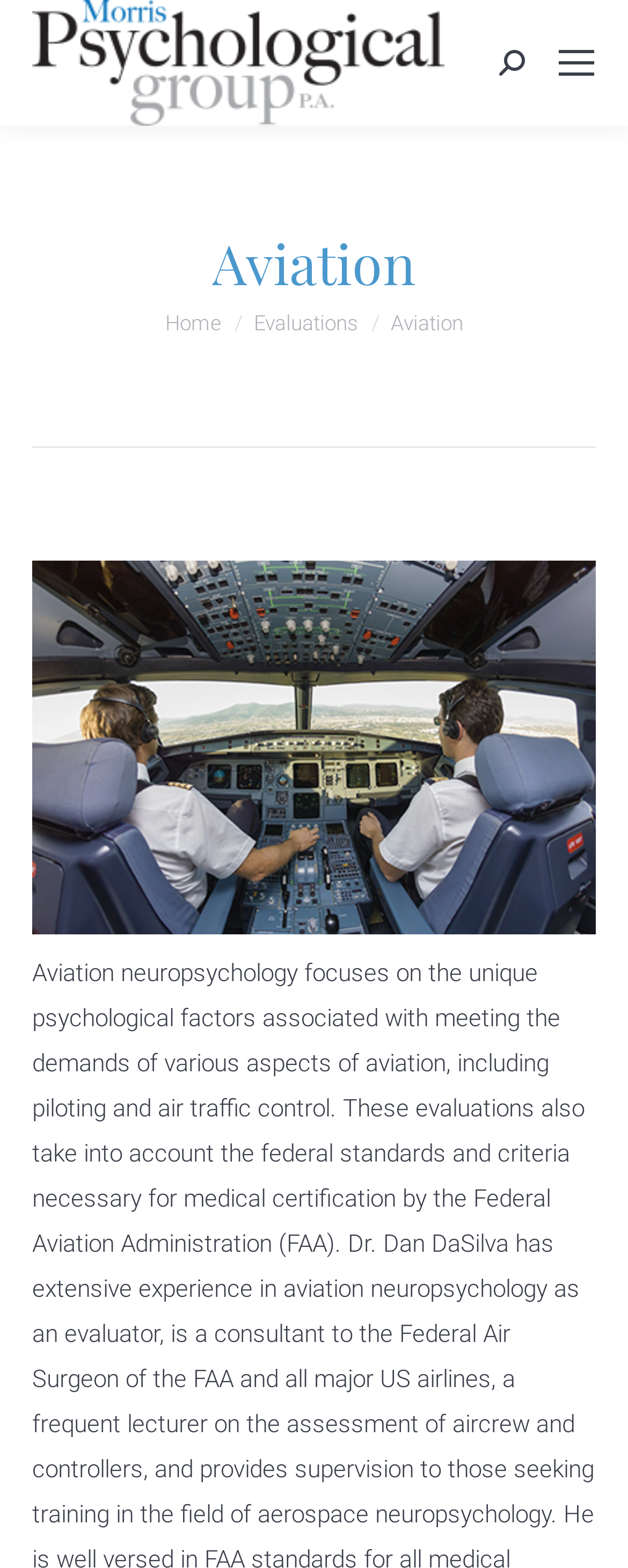Answer the question briefly using a single word or phrase: 
Is there a search function on the page?

Yes